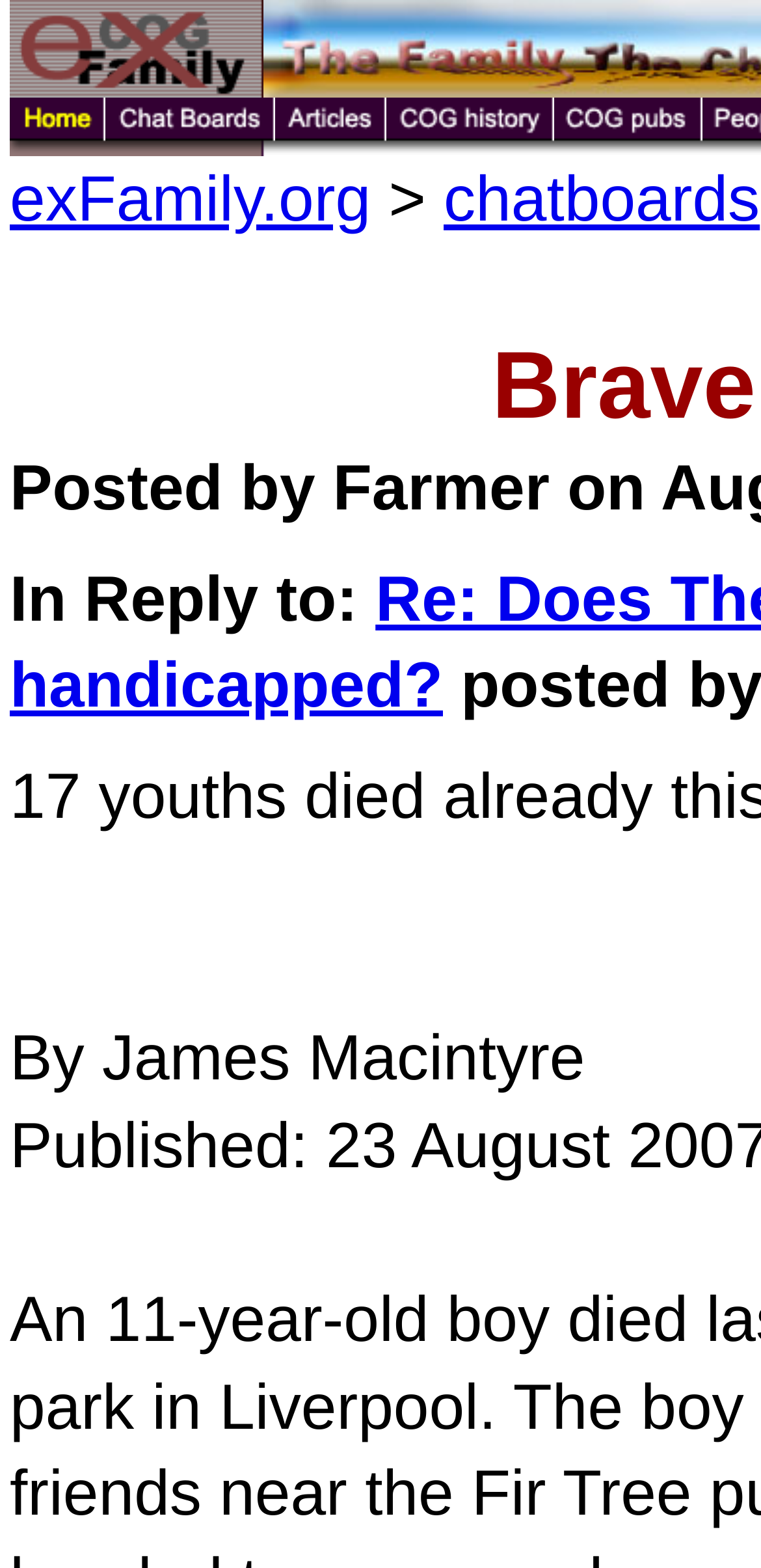What is the name of the author?
Based on the image, respond with a single word or phrase.

James Macintyre